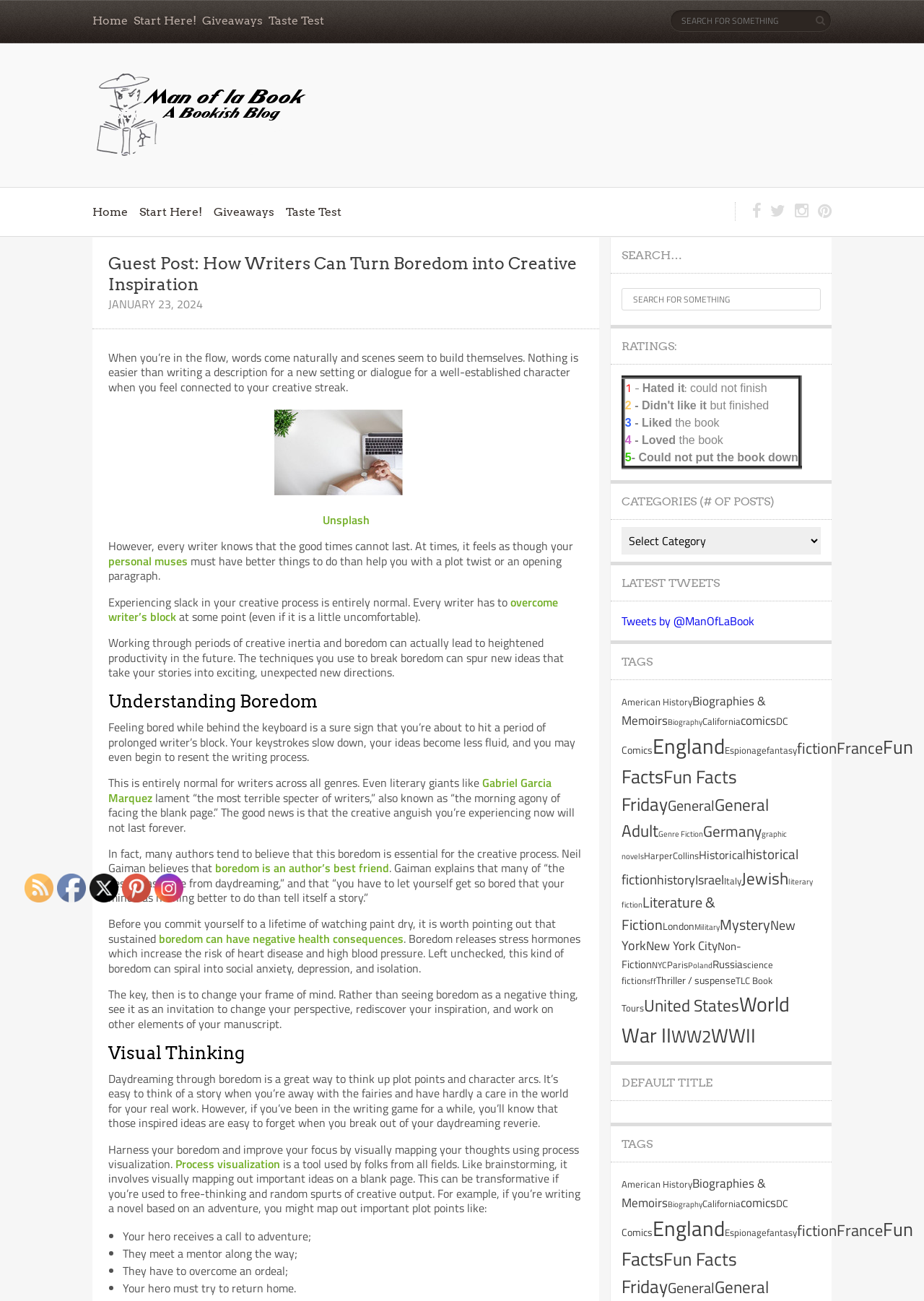Please specify the bounding box coordinates of the element that should be clicked to execute the given instruction: 'Click on 'What it Means to Add Value to Your Home''. Ensure the coordinates are four float numbers between 0 and 1, expressed as [left, top, right, bottom].

None